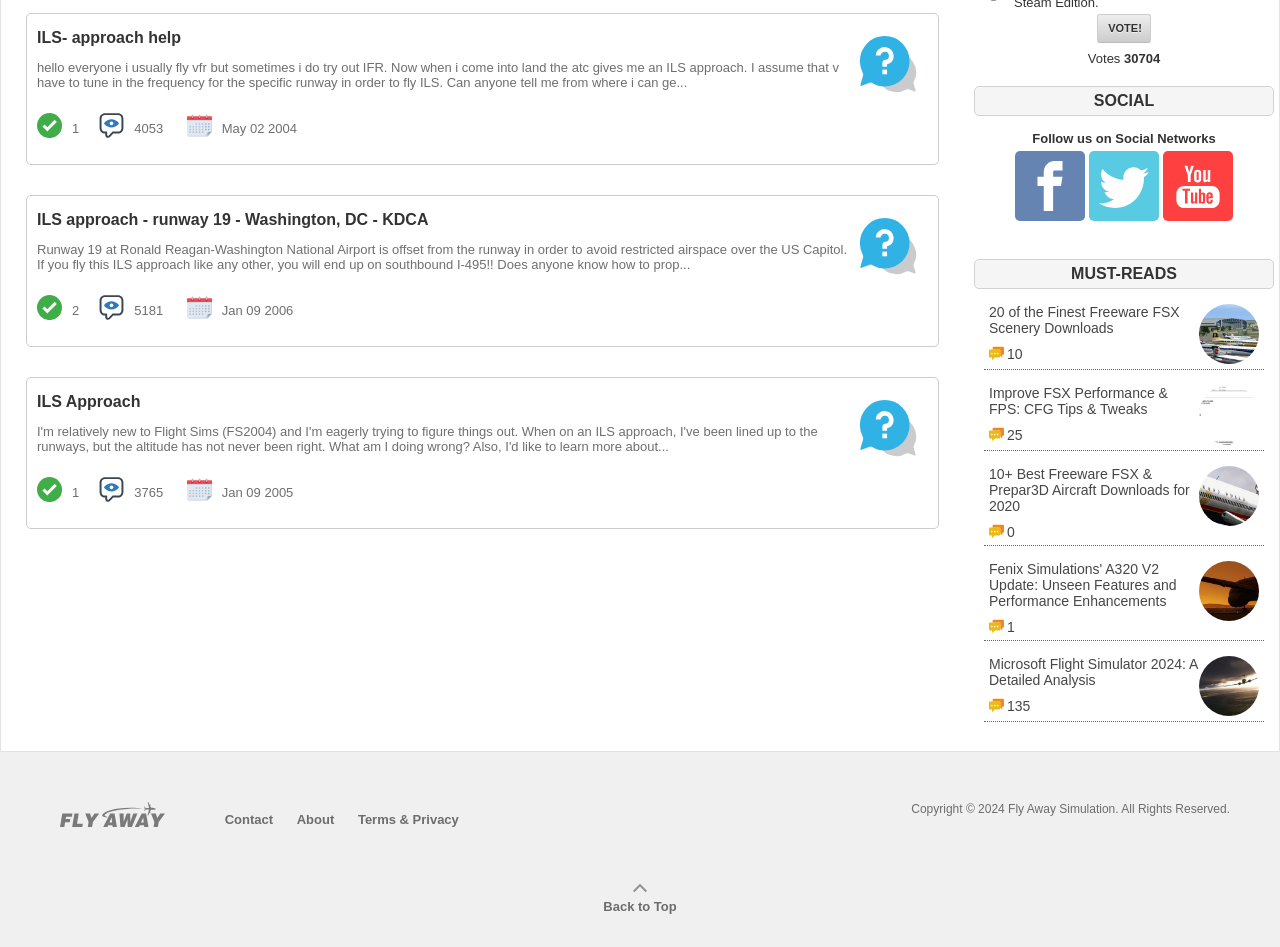Please give a short response to the question using one word or a phrase:
What social media platforms are mentioned on the webpage?

Facebook, Twitter, YouTube